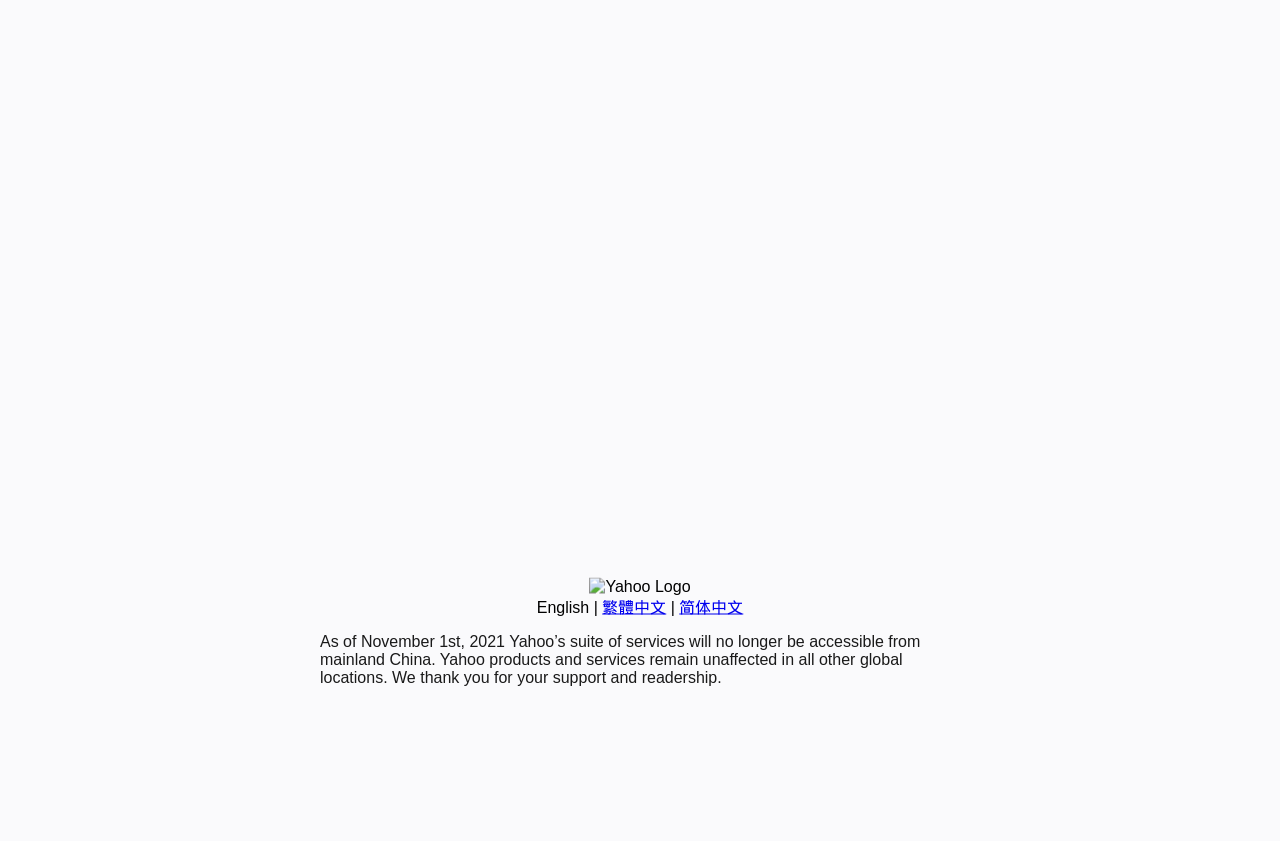For the given element description 简体中文, determine the bounding box coordinates of the UI element. The coordinates should follow the format (top-left x, top-left y, bottom-right x, bottom-right y) and be within the range of 0 to 1.

[0.531, 0.712, 0.581, 0.732]